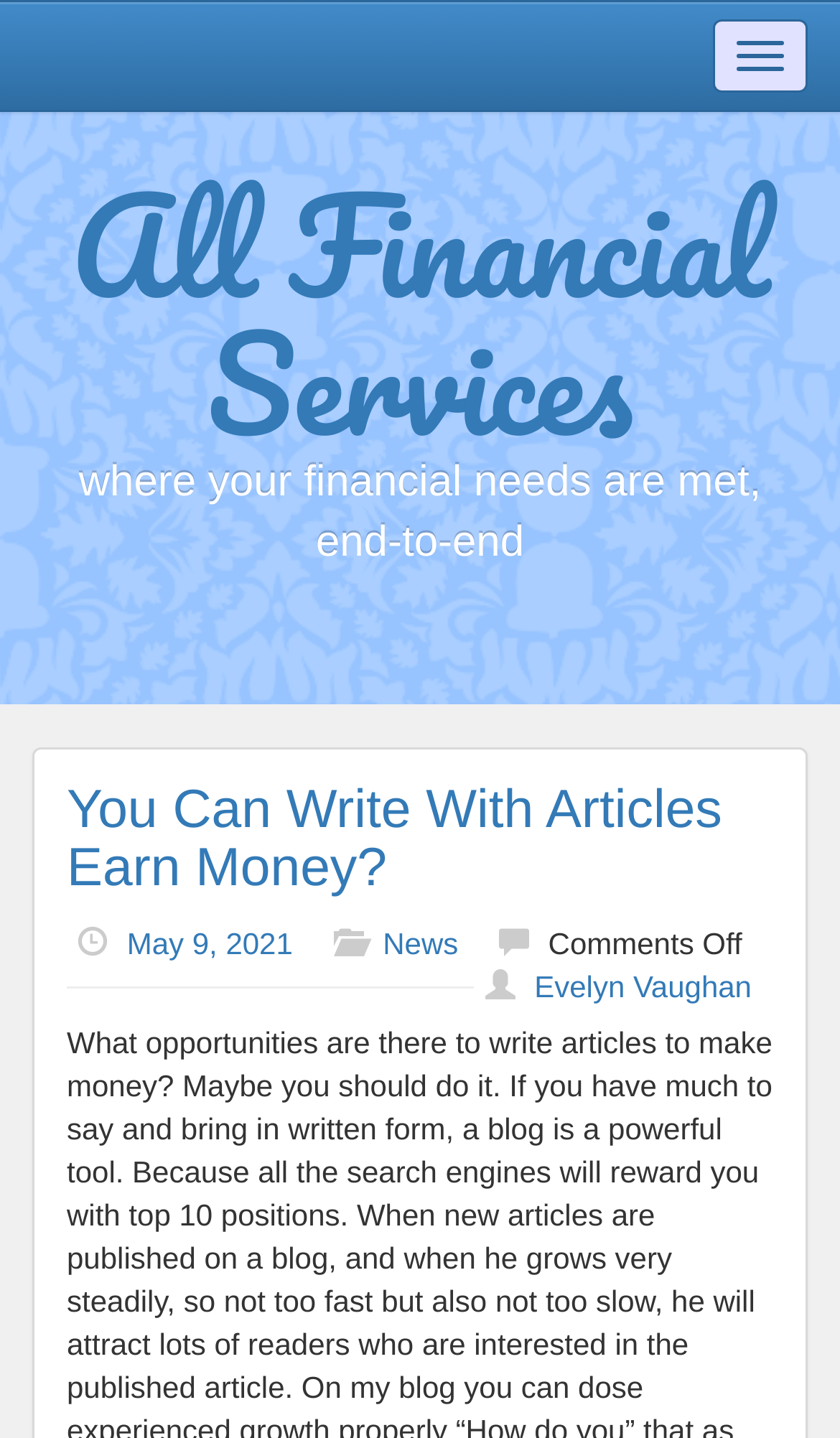Please specify the bounding box coordinates in the format (top-left x, top-left y, bottom-right x, bottom-right y), with all values as floating point numbers between 0 and 1. Identify the bounding box of the UI element described by: Spesialis Kolam Renang

None